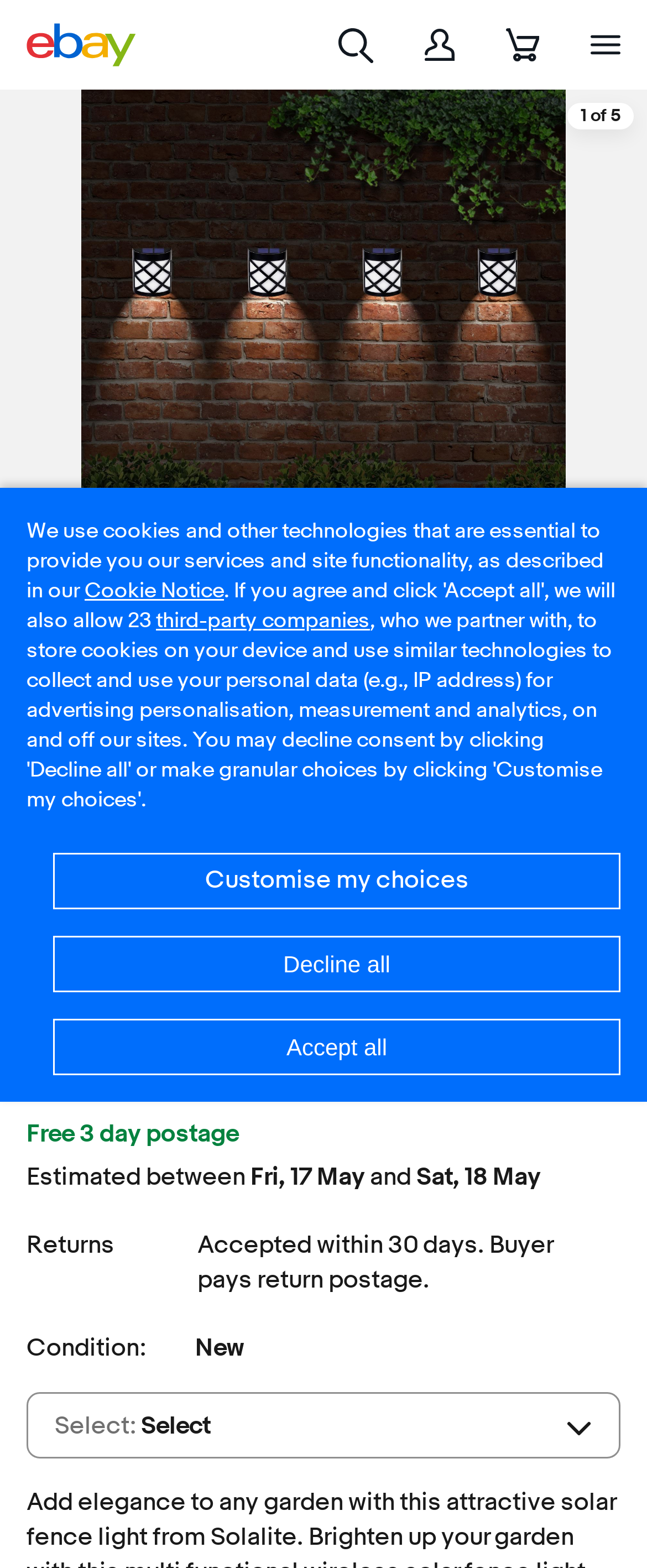Please locate the bounding box coordinates for the element that should be clicked to achieve the following instruction: "Search eBay". Ensure the coordinates are given as four float numbers between 0 and 1, i.e., [left, top, right, bottom].

[0.487, 0.003, 0.615, 0.054]